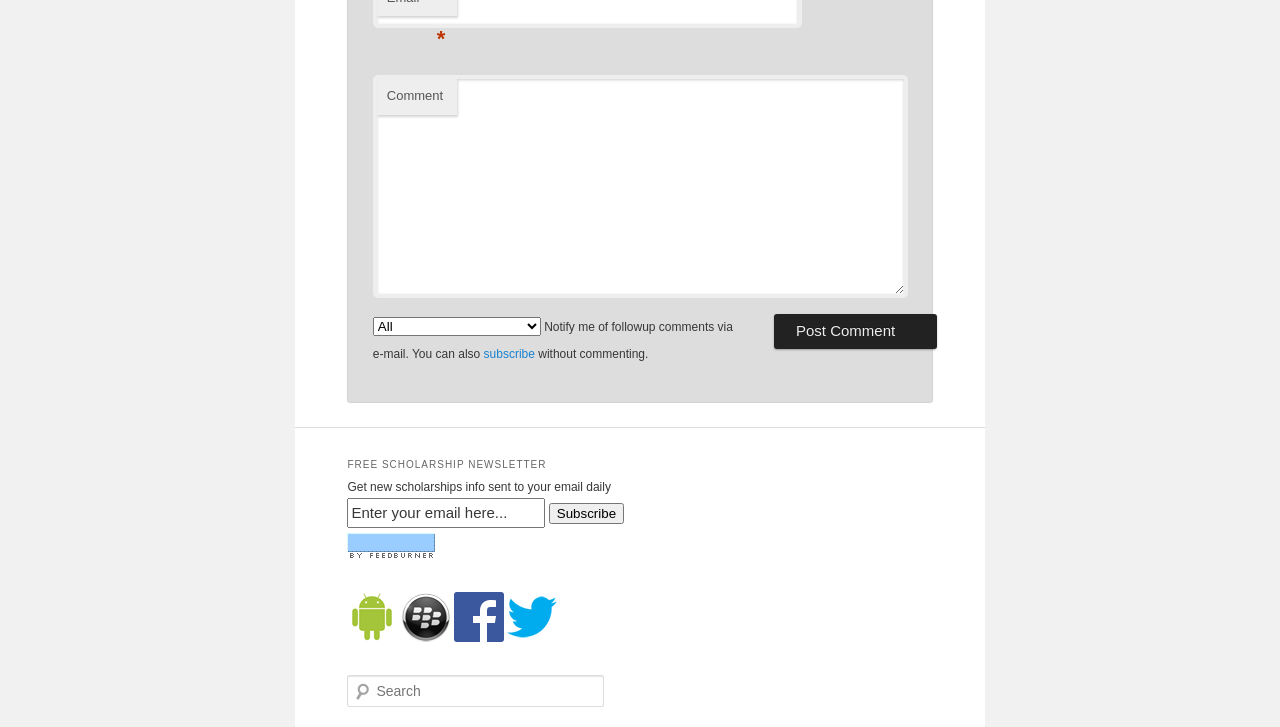Identify the bounding box coordinates of the region that needs to be clicked to carry out this instruction: "View the classes and interfaces". Provide these coordinates as four float numbers ranging from 0 to 1, i.e., [left, top, right, bottom].

None